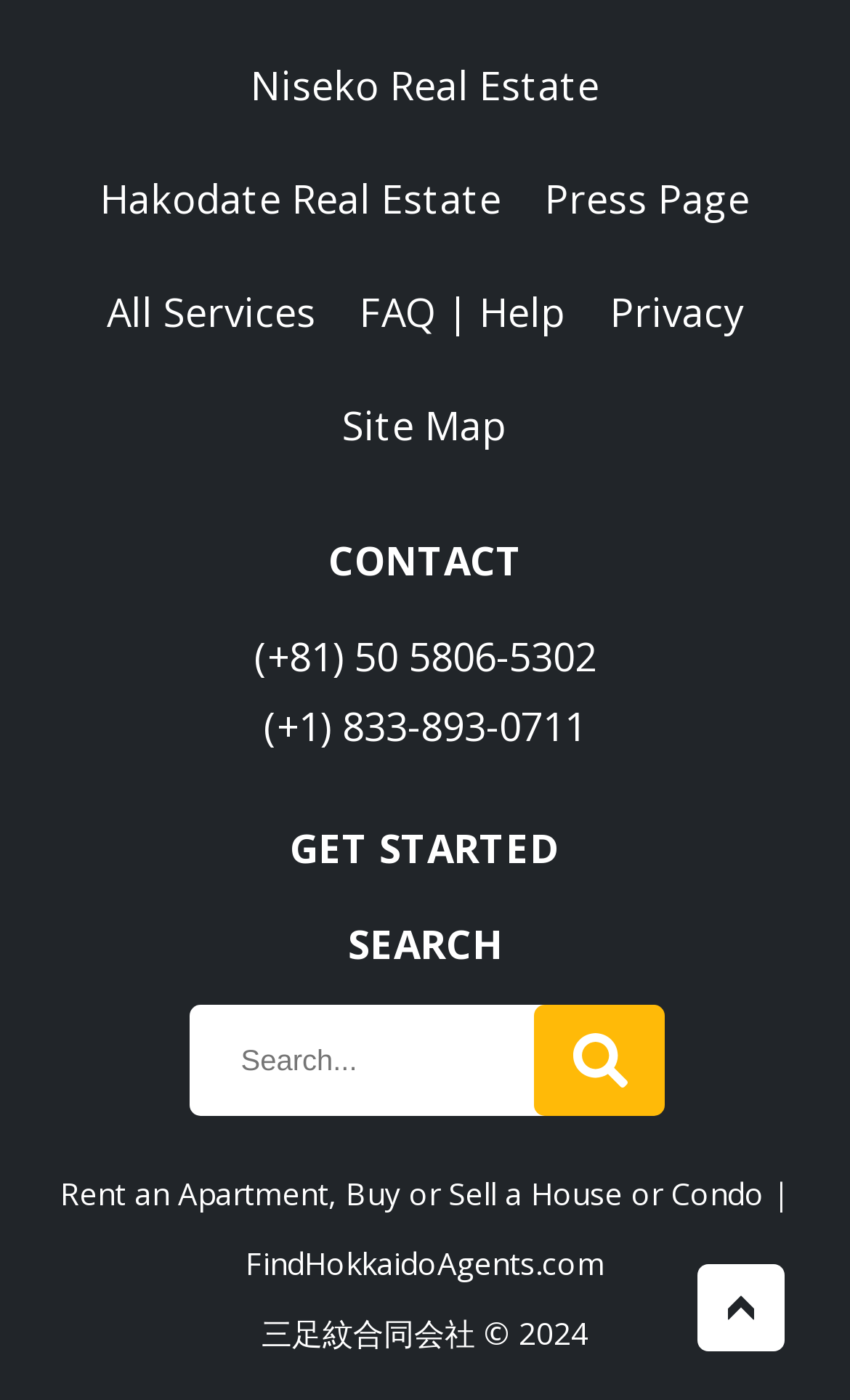What is the company name in the footer?
Examine the screenshot and reply with a single word or phrase.

三足紋合同会社